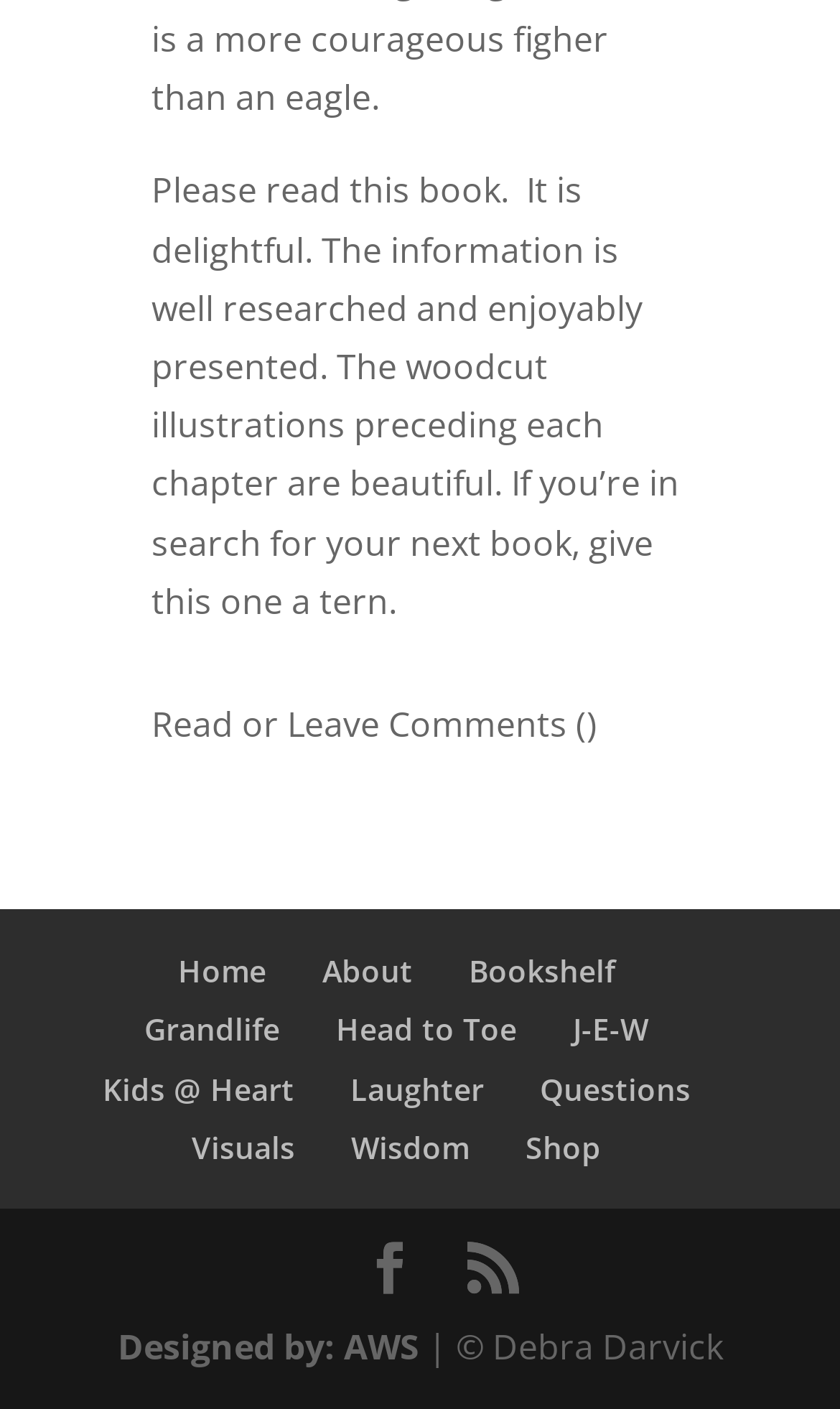Determine the bounding box coordinates of the target area to click to execute the following instruction: "Click on the 'SAILING ROUTES' link."

None